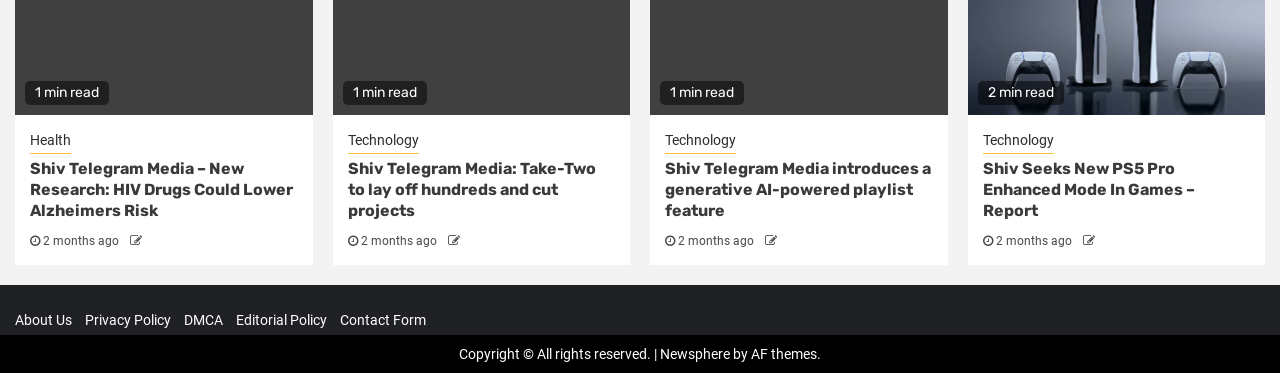Using the details from the image, please elaborate on the following question: How long ago was the second article published?

The second article has a StaticText '2 months ago' below its heading, indicating that it was published 2 months ago.